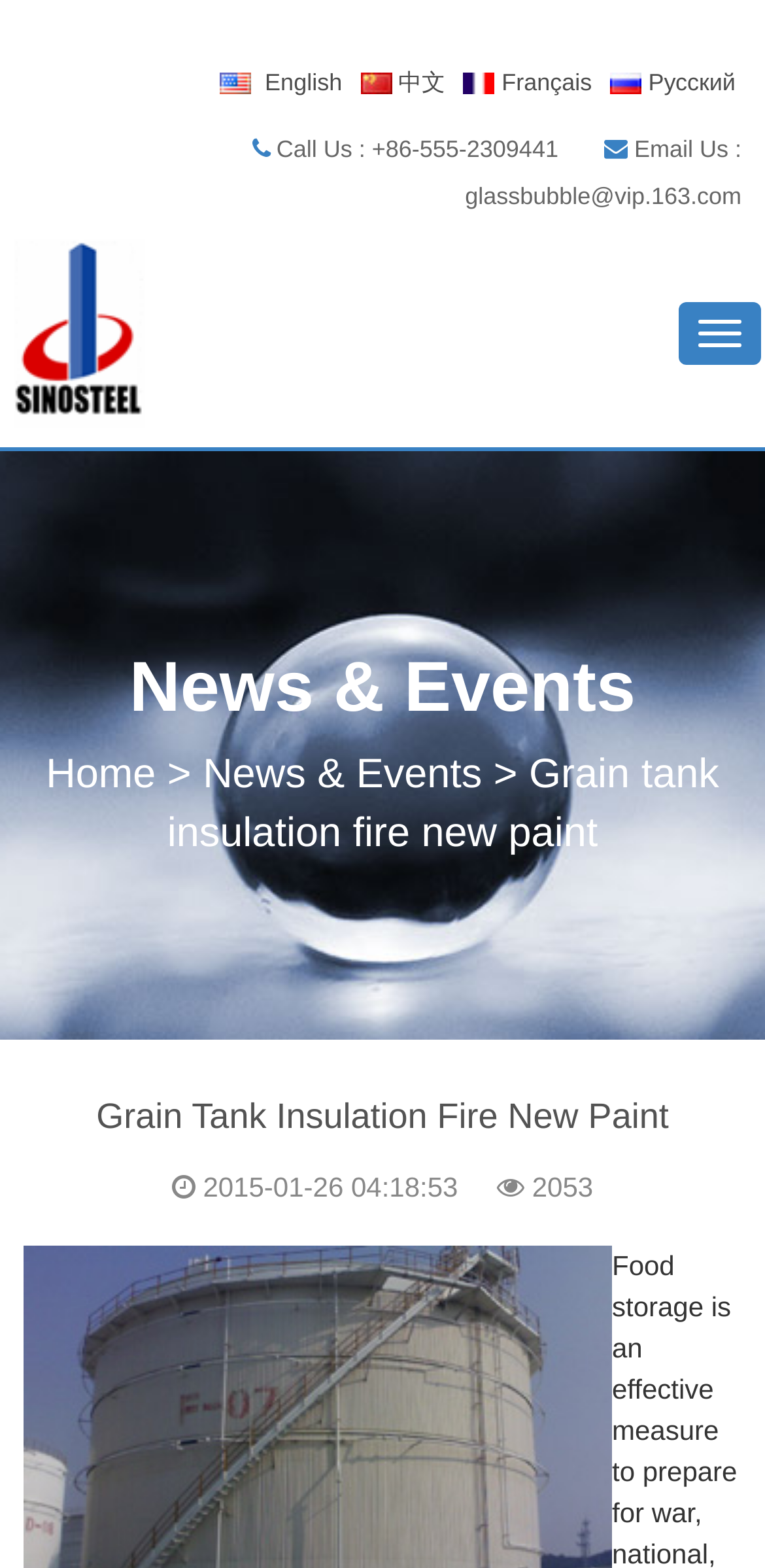Based on the image, please elaborate on the answer to the following question:
What languages are available on this website?

I inferred this answer by looking at the language selection links at the top of the webpage, which include English, Chinese, French, and Russian options.